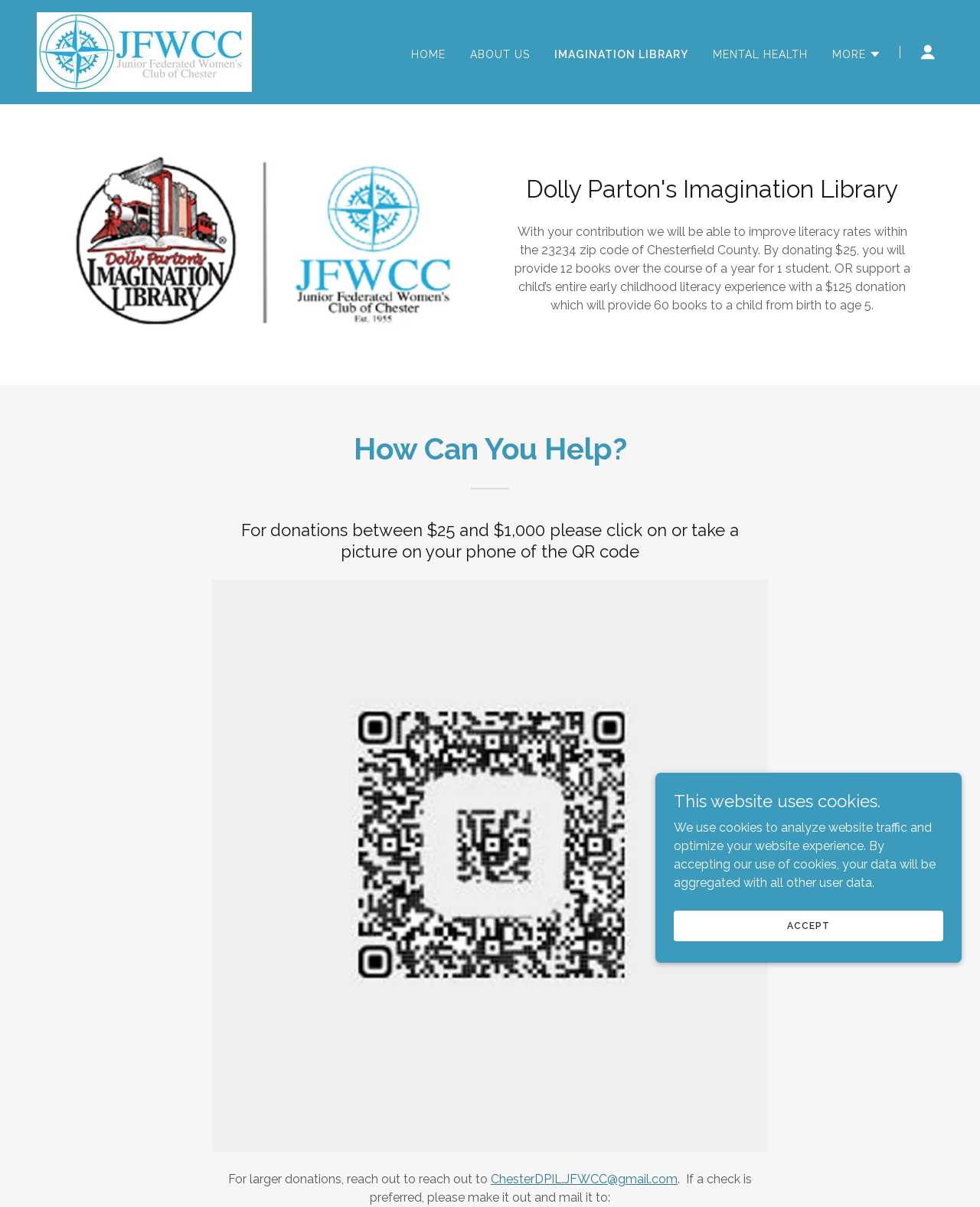Write an elaborate caption that captures the essence of the webpage.

The webpage is about the Imagination Library, a program supported by the Junior Federated Women's Club of Chester. At the top, there is a navigation menu with links to "HOME", "ABOUT US", "IMAGINATION LIBRARY", "MENTAL HEALTH", and a "MORE" button that expands to reveal more options. 

Below the navigation menu, there is a large image taking up most of the width of the page. Above this image, there is a heading that reads "Dolly Parton's Imagination Library". 

To the left of the image, there is a section with a heading that says "How Can You Help?" followed by a paragraph of text explaining how donations can improve literacy rates in Chesterfield County. 

Below this section, there is another heading that says "For donations between $25 and $1,000 please click on or take a picture on your phone of the QR code". Next to this heading, there is a QR code image. 

Further down, there is a section with a heading that says "For larger donations, reach out to" followed by an email address and a note about mailing checks. 

At the very bottom of the page, there is a notice that says "This website uses cookies" followed by a paragraph explaining the use of cookies and an "ACCEPT" button.